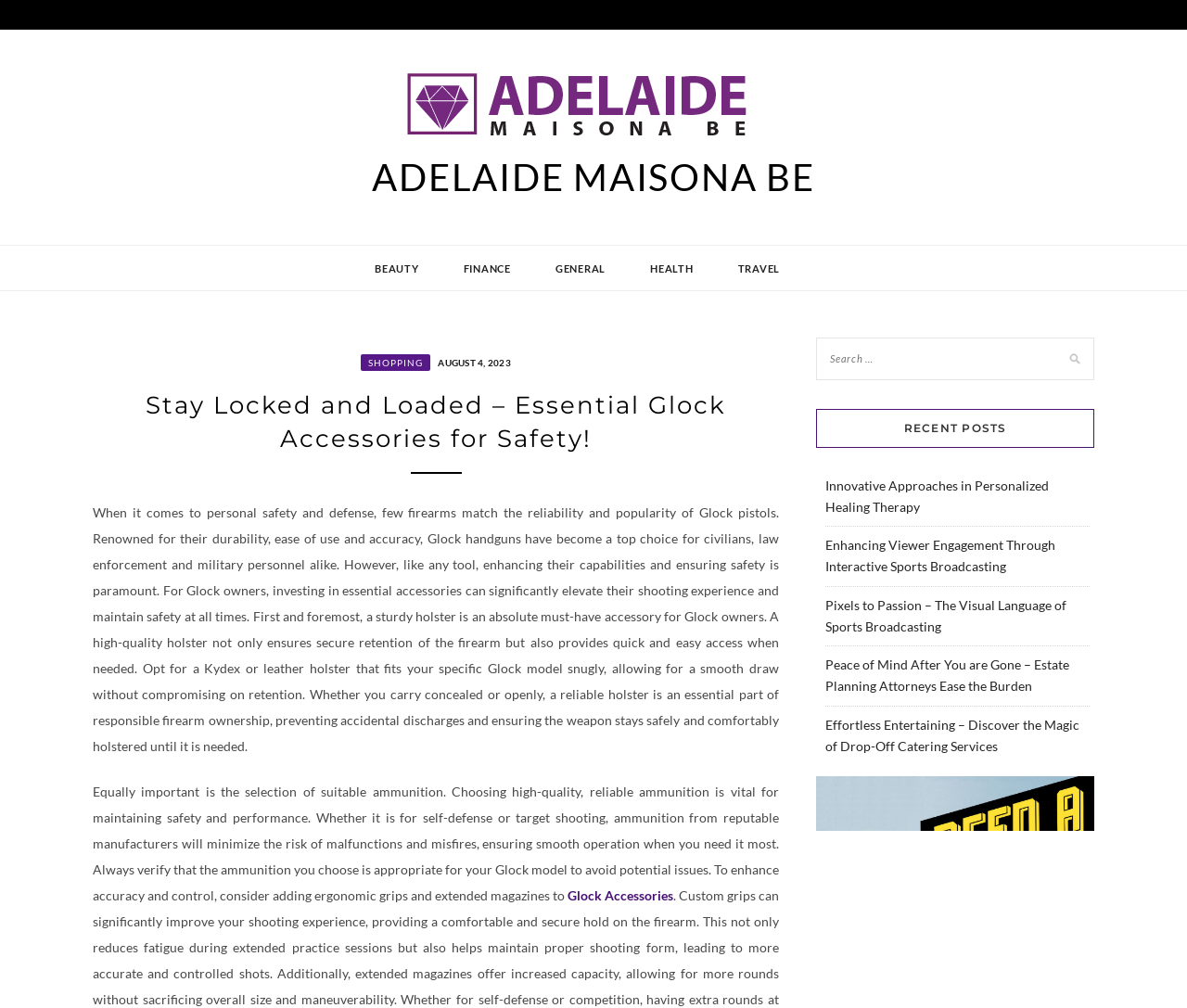Locate the UI element described by Glock Accessories and provide its bounding box coordinates. Use the format (top-left x, top-left y, bottom-right x, bottom-right y) with all values as floating point numbers between 0 and 1.

[0.478, 0.88, 0.567, 0.896]